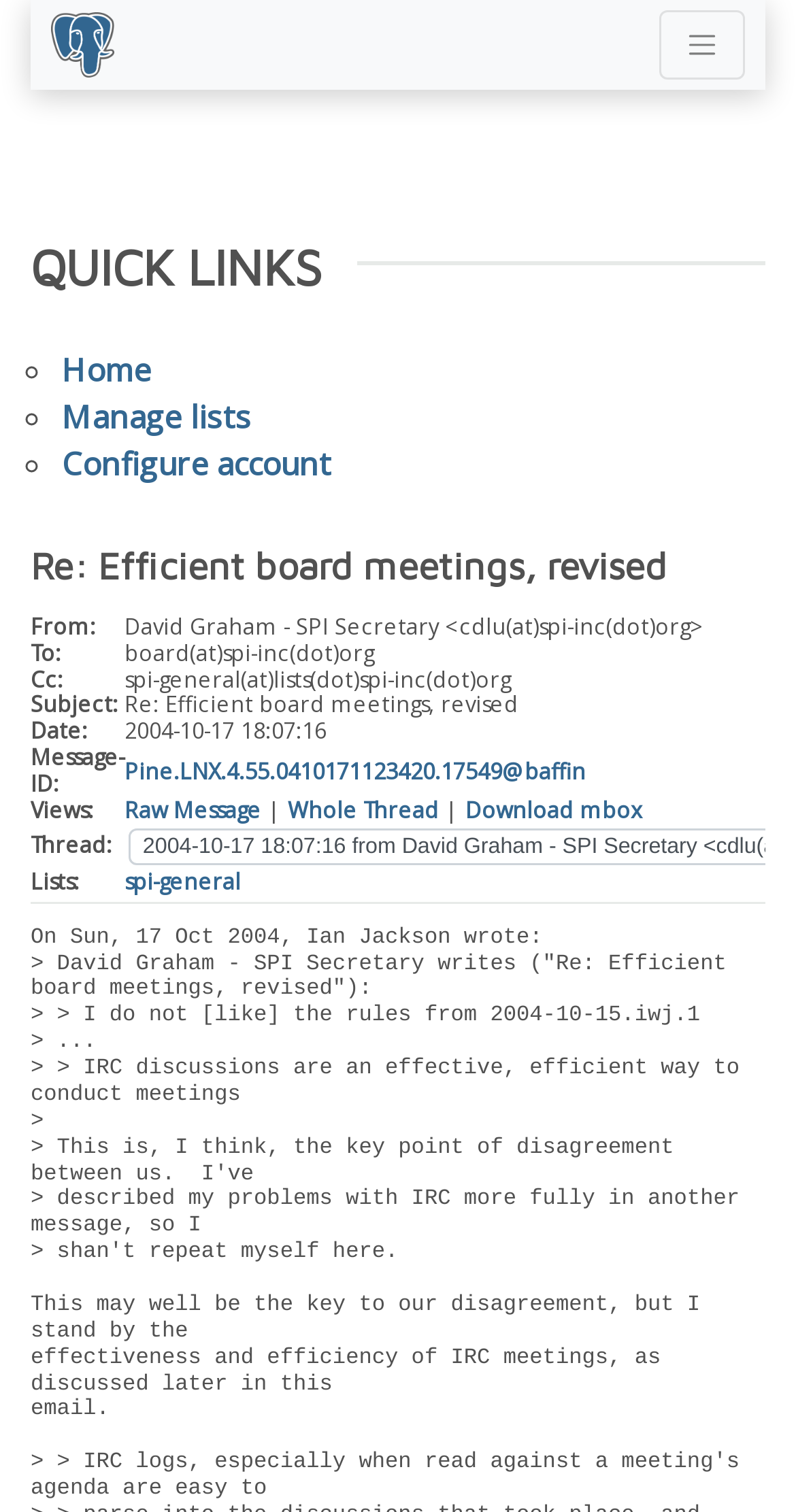What is the name of the list mentioned in the email?
Please interpret the details in the image and answer the question thoroughly.

The name of the list mentioned in the email is 'spi-general', which is indicated by the link 'spi-general' in the 'Lists:' rowheader of the table.